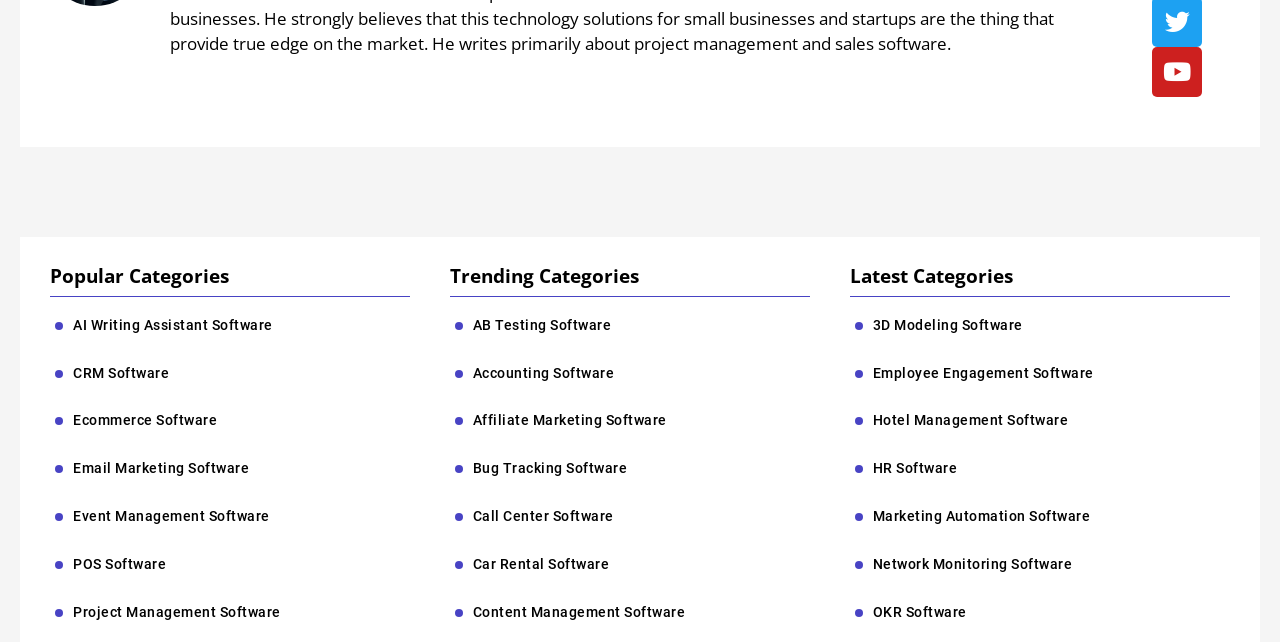How many trending categories are there?
Carefully analyze the image and provide a thorough answer to the question.

By counting the number of heading elements under the 'Trending Categories' section, I found that there are 12 trending categories.